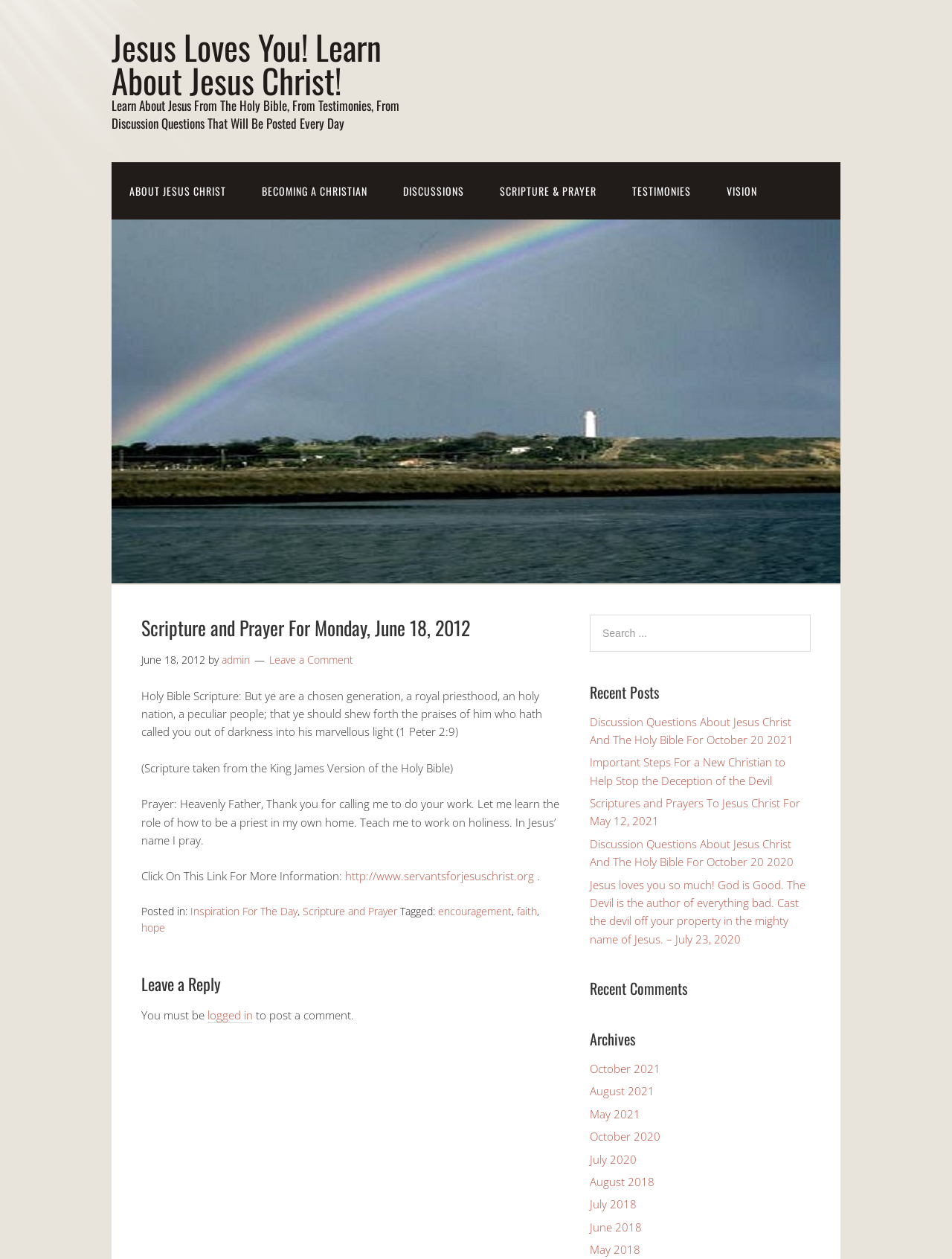Please identify the bounding box coordinates of the area I need to click to accomplish the following instruction: "Read the recent post about Discussion Questions About Jesus Christ And The Holy Bible For October 20 2021".

[0.62, 0.567, 0.834, 0.593]